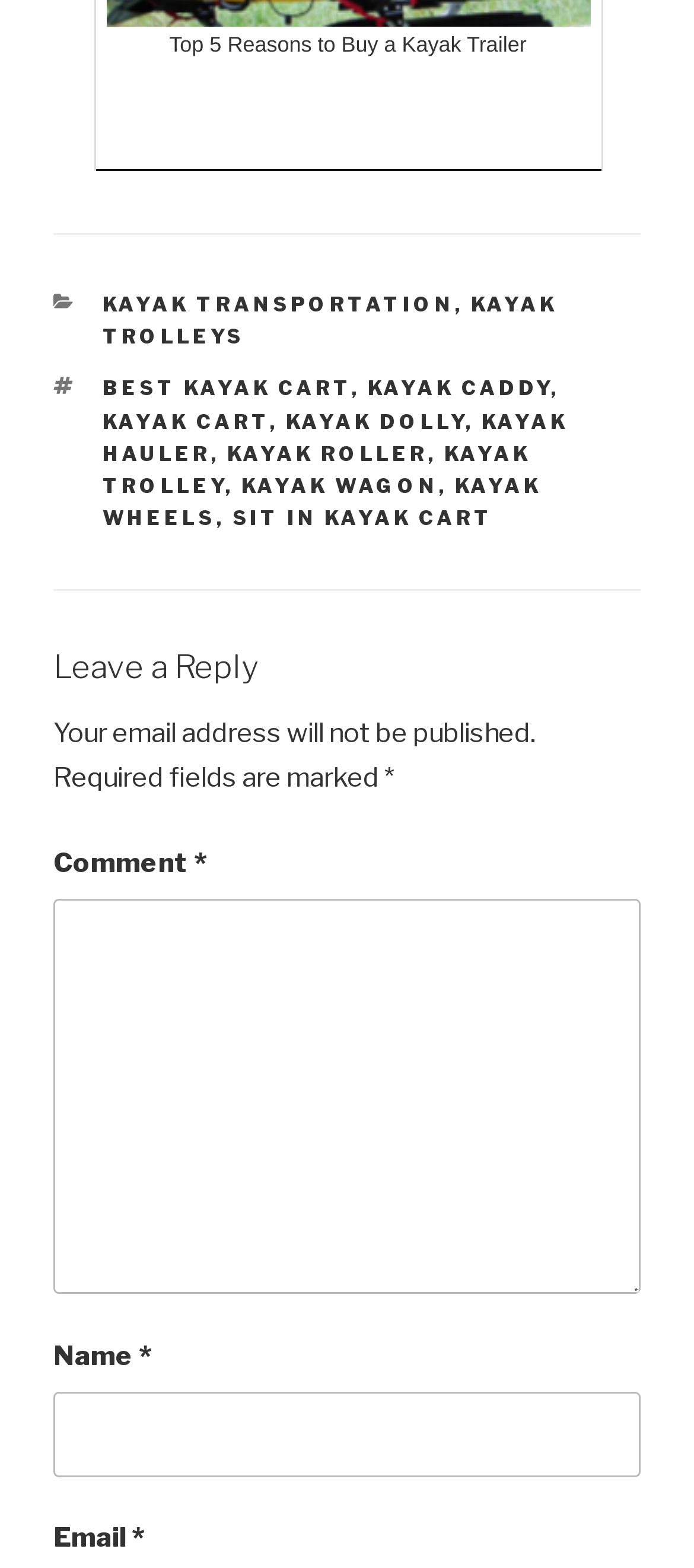Predict the bounding box for the UI component with the following description: "parent_node: Comment * name="comment"".

[0.077, 0.573, 0.923, 0.825]